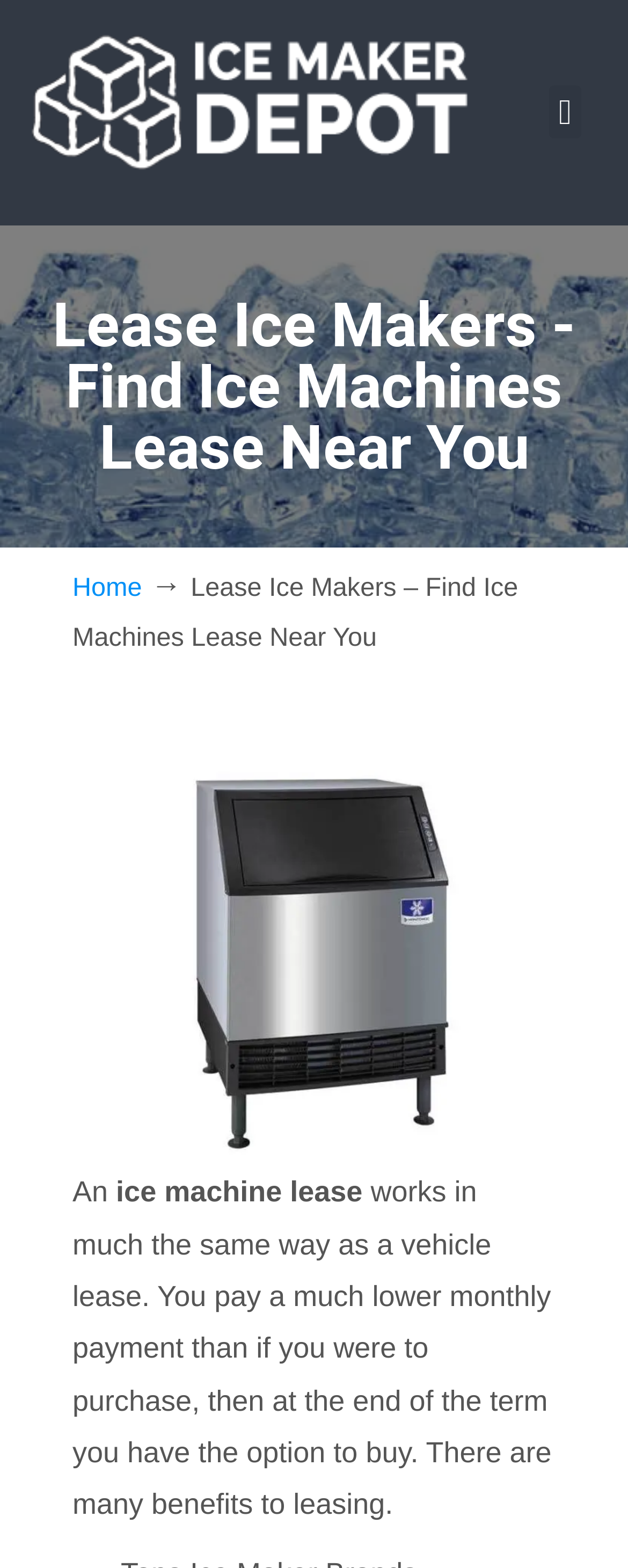Determine the title of the webpage and give its text content.

Lease Ice Makers - Find Ice Machines Lease Near You